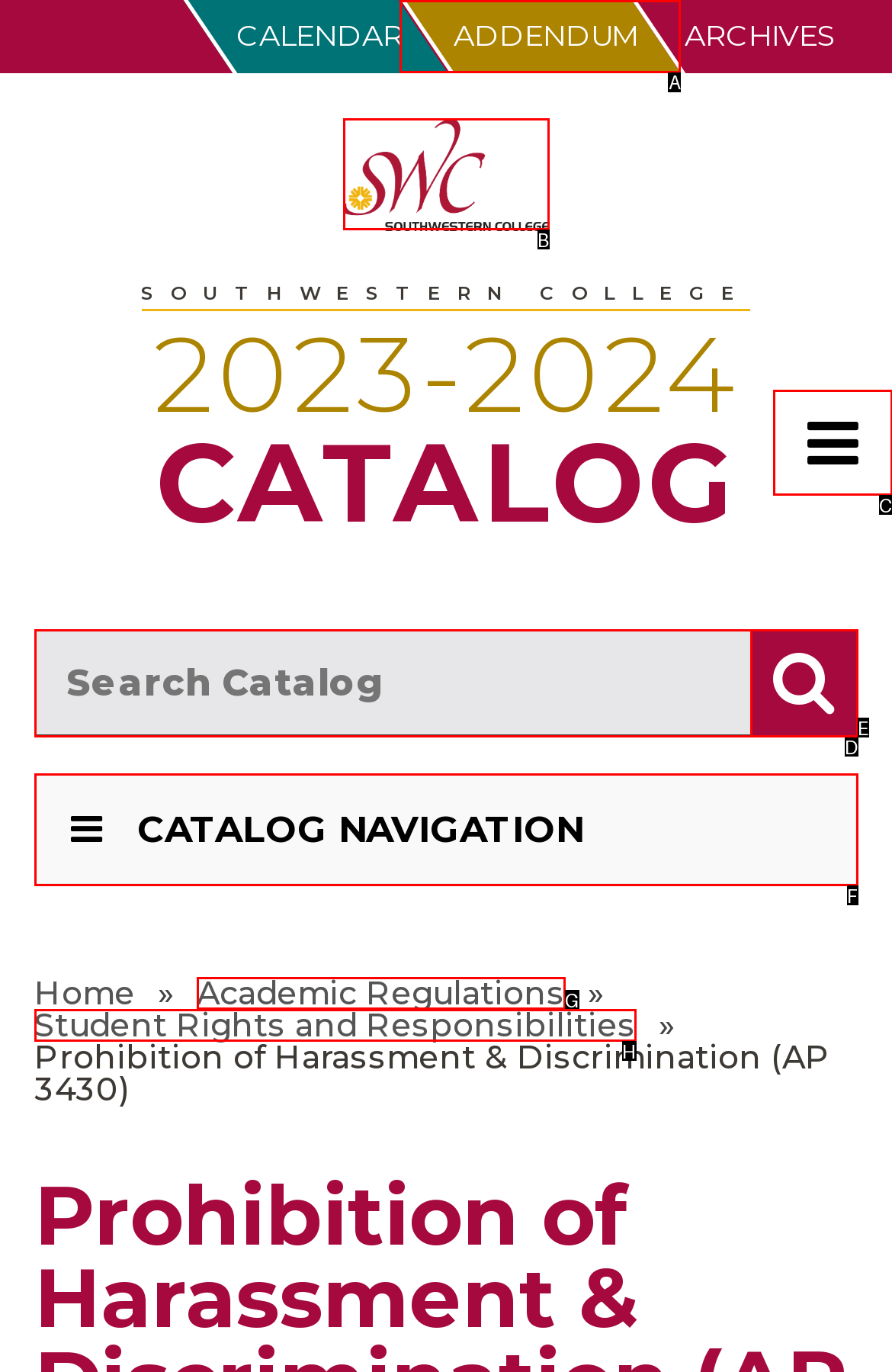Select the appropriate bounding box to fulfill the task: Go to the ADDENDUM page Respond with the corresponding letter from the choices provided.

A